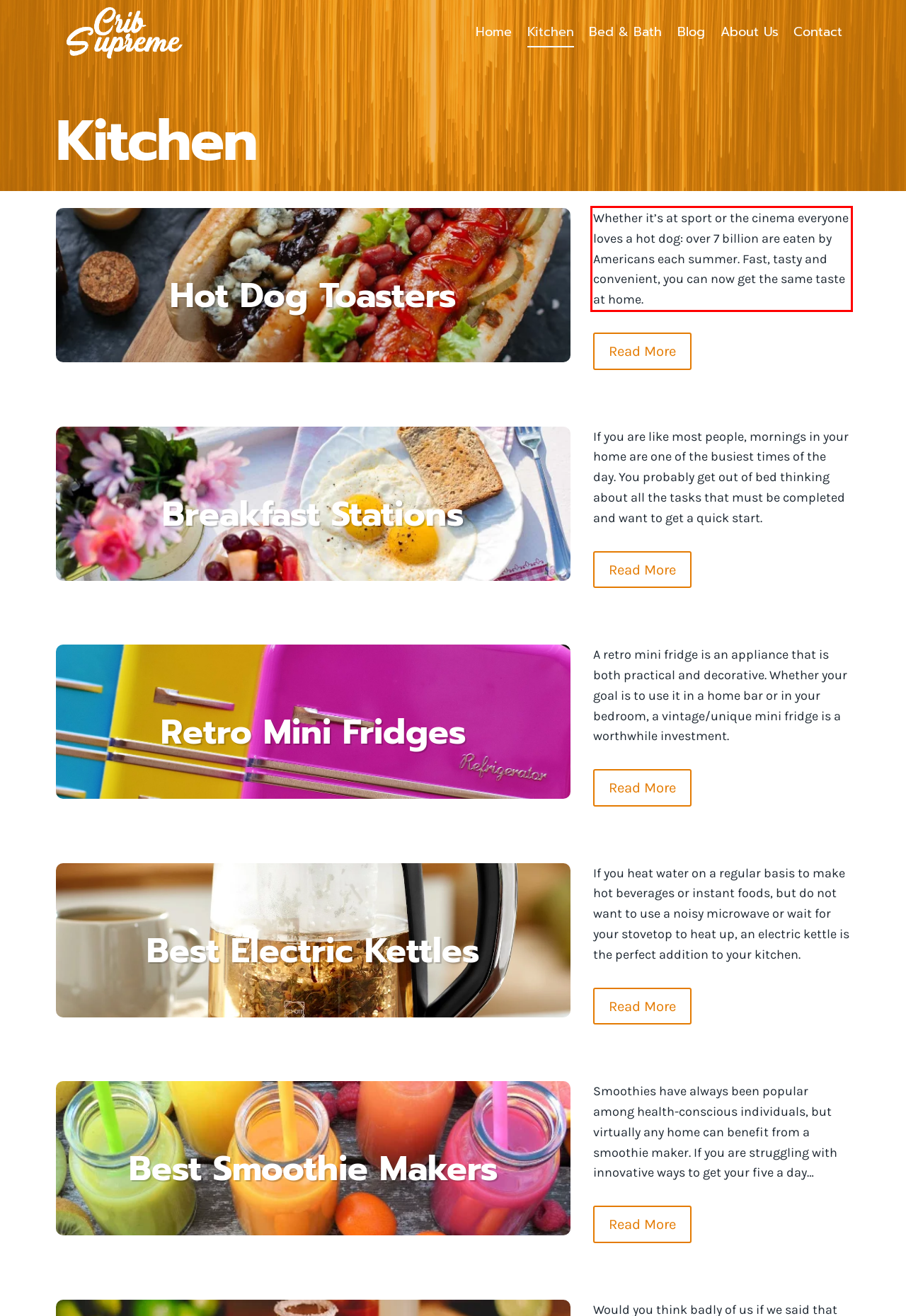In the given screenshot, locate the red bounding box and extract the text content from within it.

Whether it’s at sport or the cinema everyone loves a hot dog: over 7 billion are eaten by Americans each summer. Fast, tasty and convenient, you can now get the same taste at home.